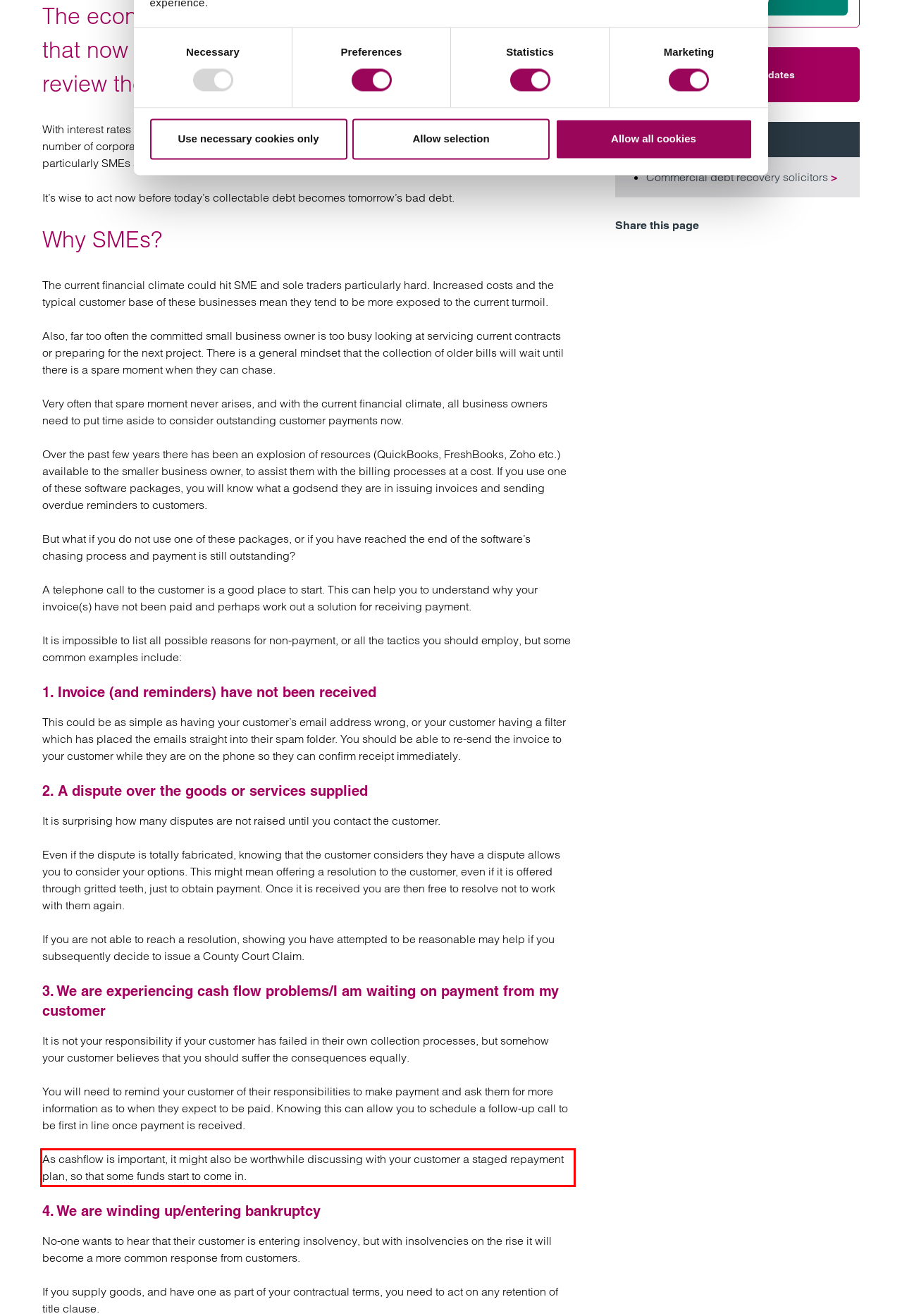Identify the red bounding box in the webpage screenshot and perform OCR to generate the text content enclosed.

As cashflow is important, it might also be worthwhile discussing with your customer a staged repayment plan, so that some funds start to come in.